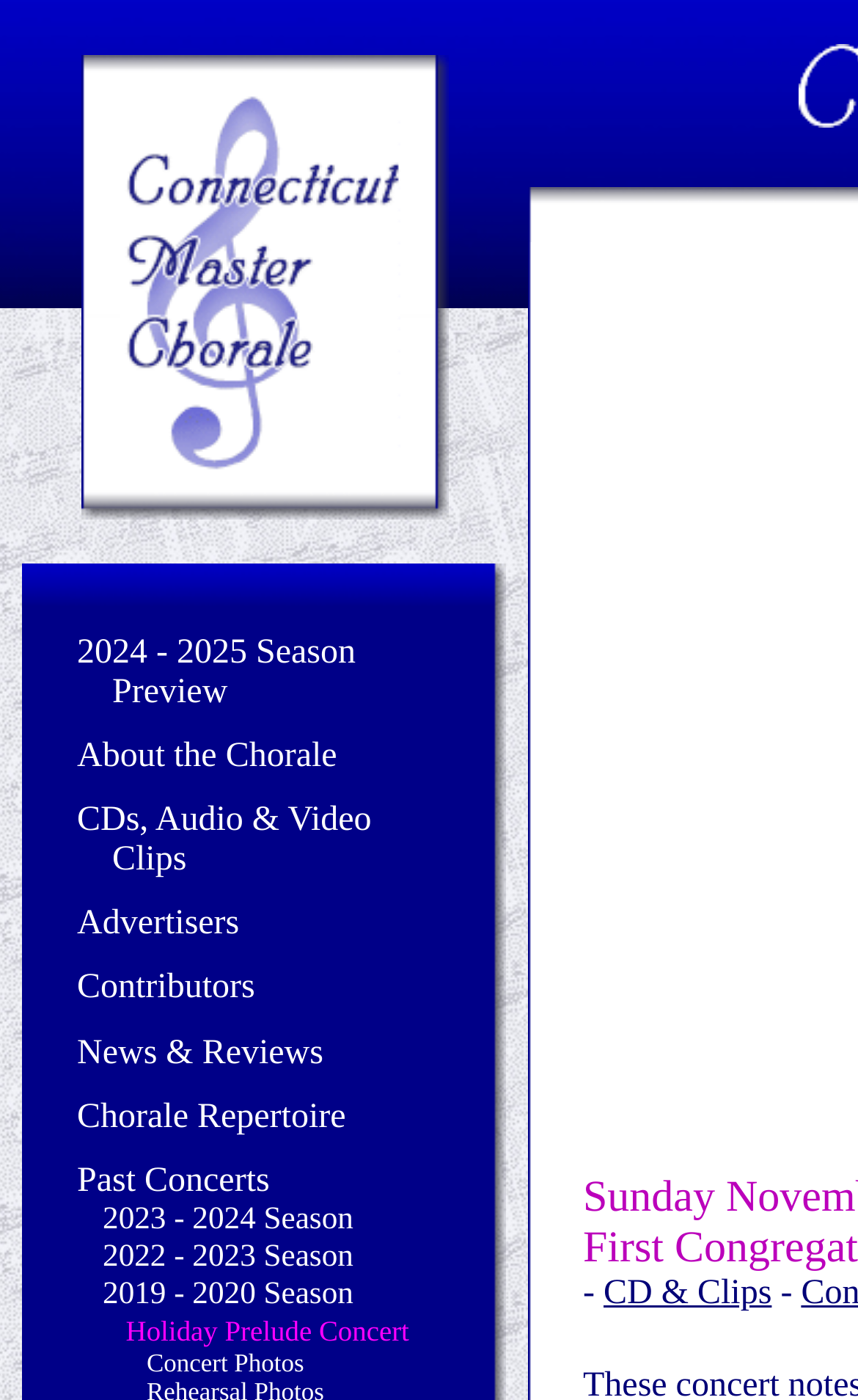How many links are in the main menu?
Based on the image, answer the question with as much detail as possible.

I counted the number of links in the main menu section, which are '2024 - 2025 Season Preview', 'About the Chorale', 'CDs, Audio & Video Clips', 'Advertisers', 'Contributors', 'News & Reviews', 'Chorale Repertoire', 'Past Concerts', and '2023 - 2024 Season'.